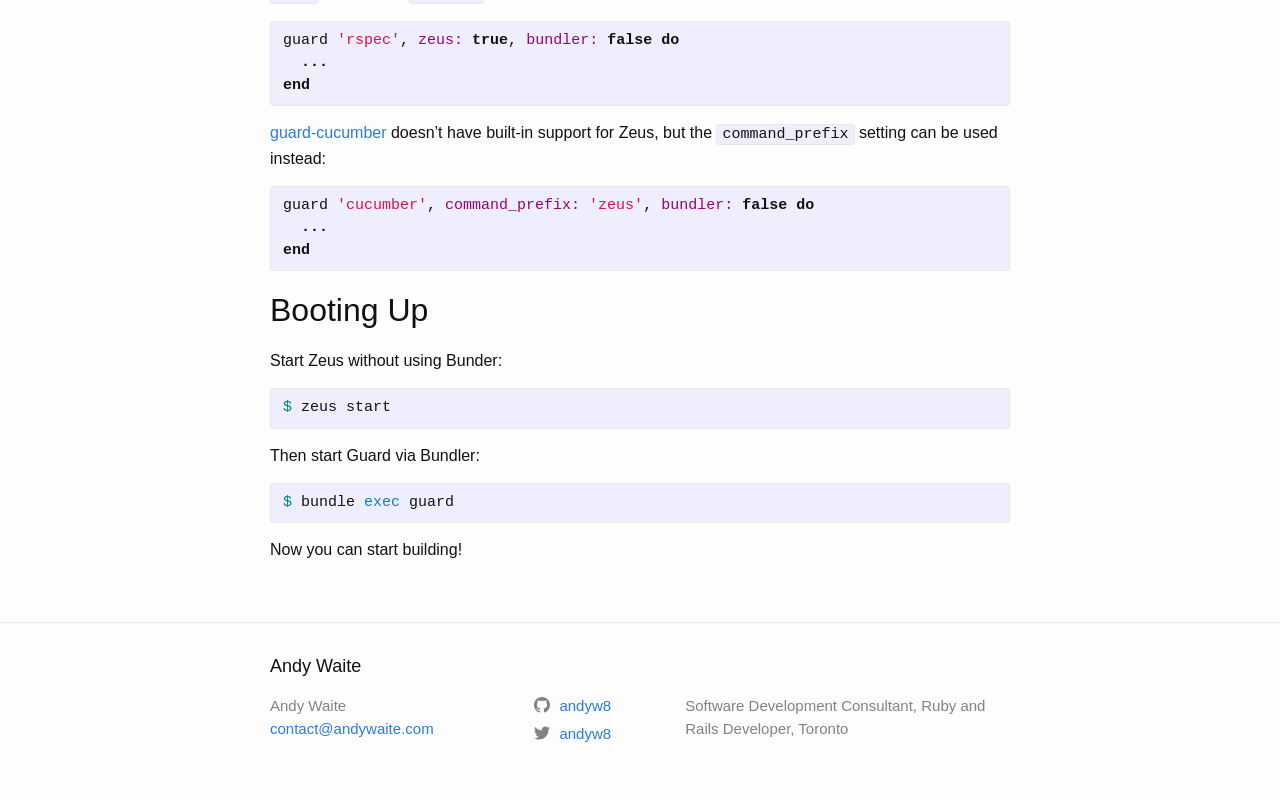What is the setting that can be used instead of built-in support for Zeus?
We need a detailed and exhaustive answer to the question. Please elaborate.

I found the answer by looking at the static text elements 'doesn’t have built-in support for Zeus, but the' and 'command_prefix setting can be used instead:' which are located near each other.